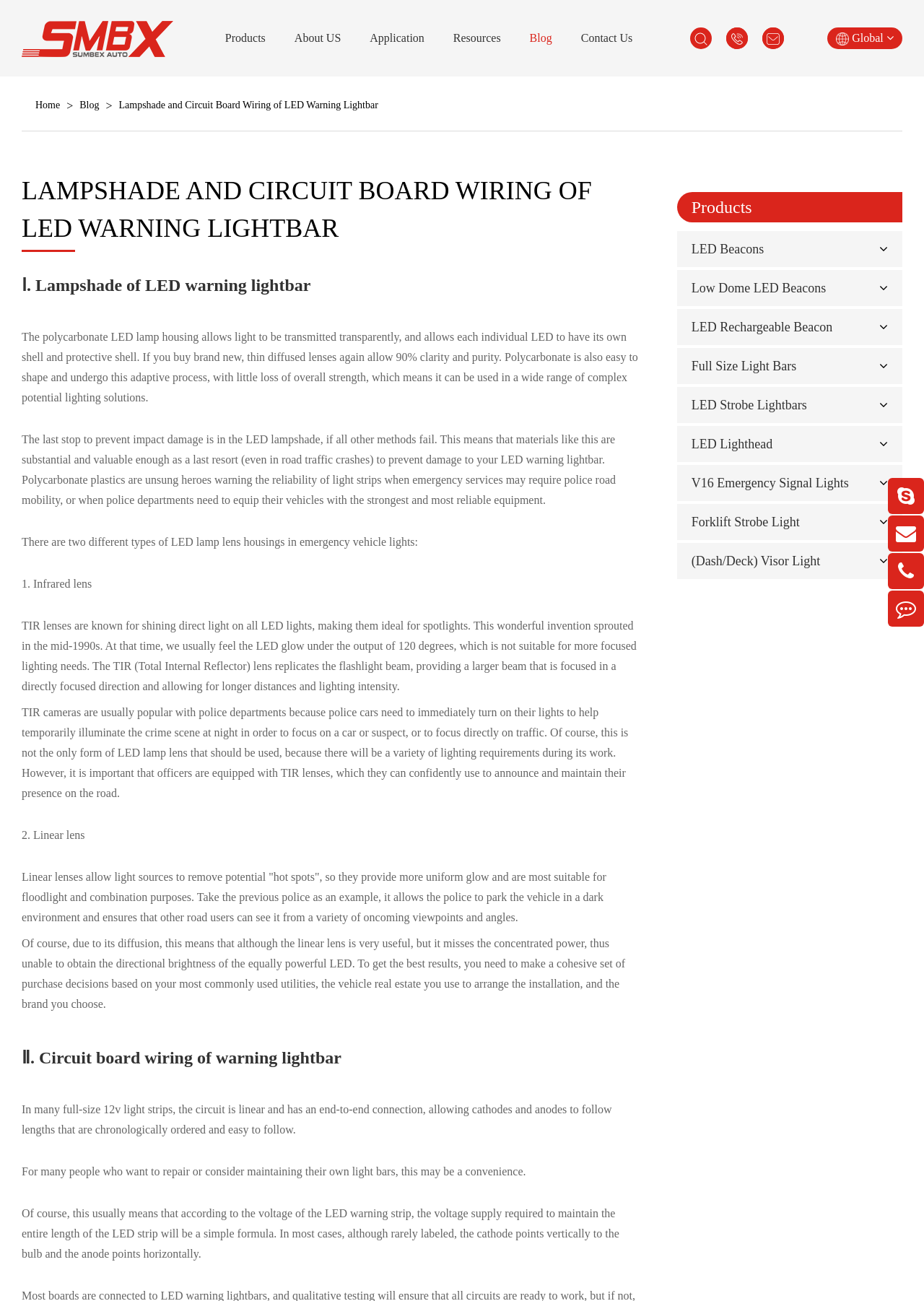What is the company name on the top left?
Using the visual information, respond with a single word or phrase.

Guangzhou Jinniuda Lighting Co., Ltd.